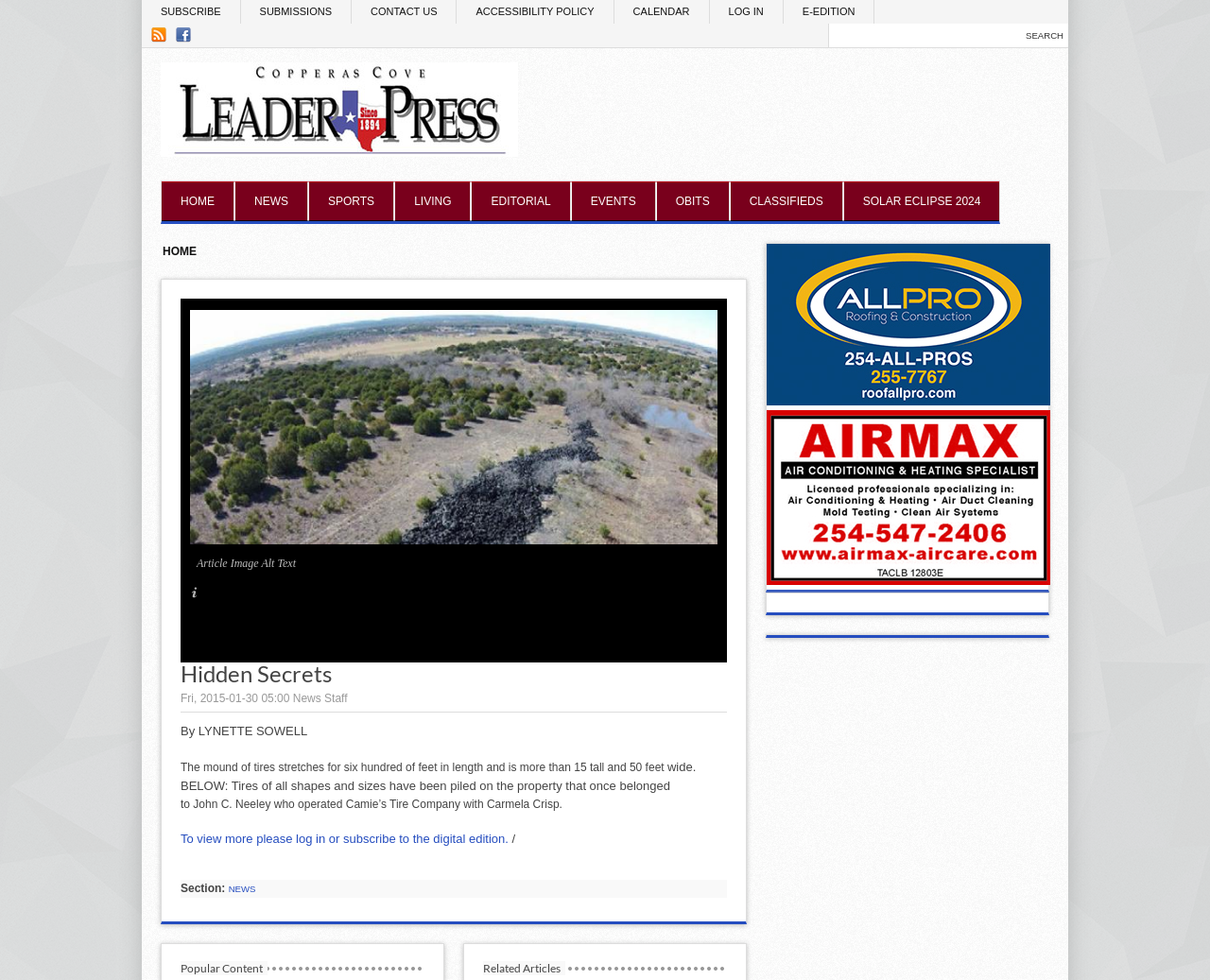Pinpoint the bounding box coordinates of the element to be clicked to execute the instruction: "Log in to the website".

[0.586, 0.0, 0.648, 0.024]